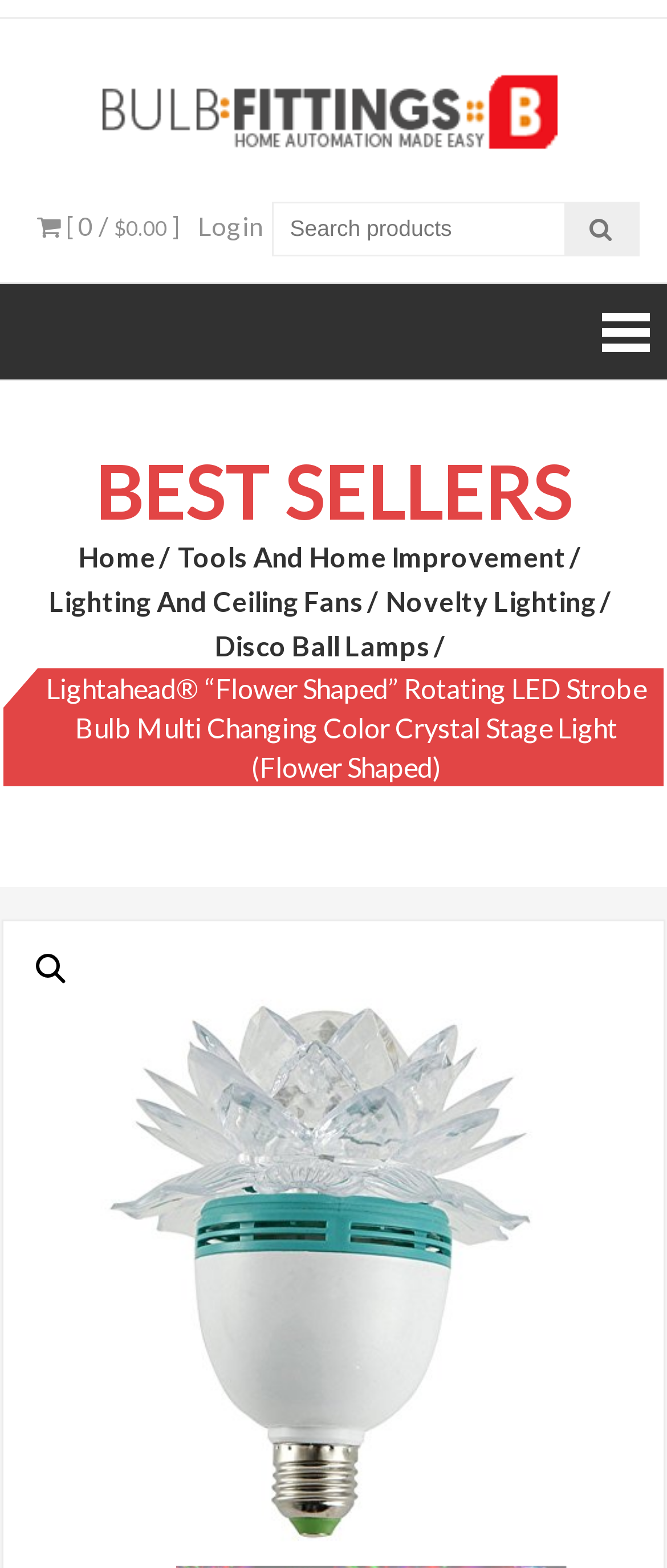Could you highlight the region that needs to be clicked to execute the instruction: "View Bulbs & Fittings Ideas"?

[0.15, 0.034, 0.842, 0.107]